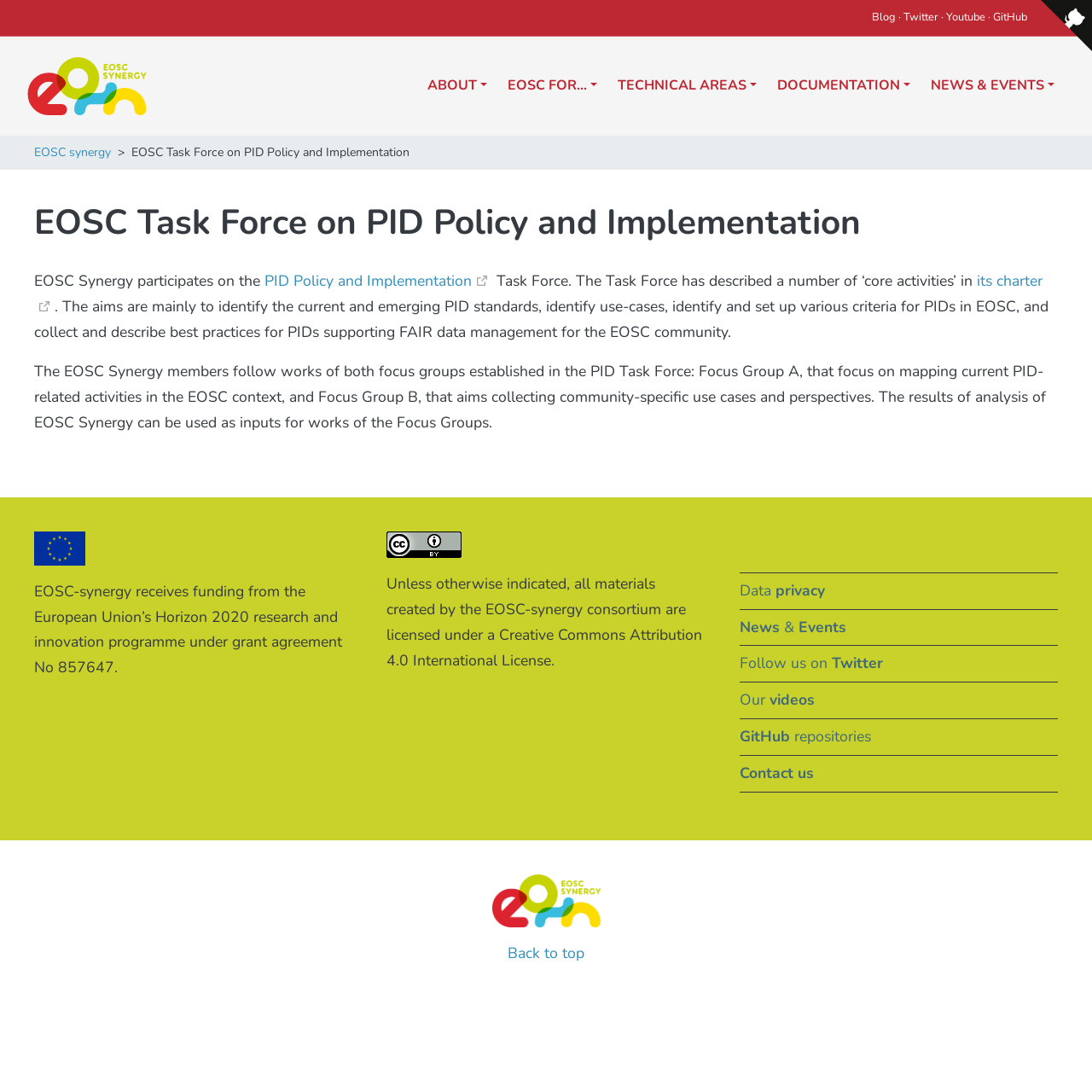Answer the question in a single word or phrase:
What is the purpose of Focus Group A?

mapping current PID-related activities